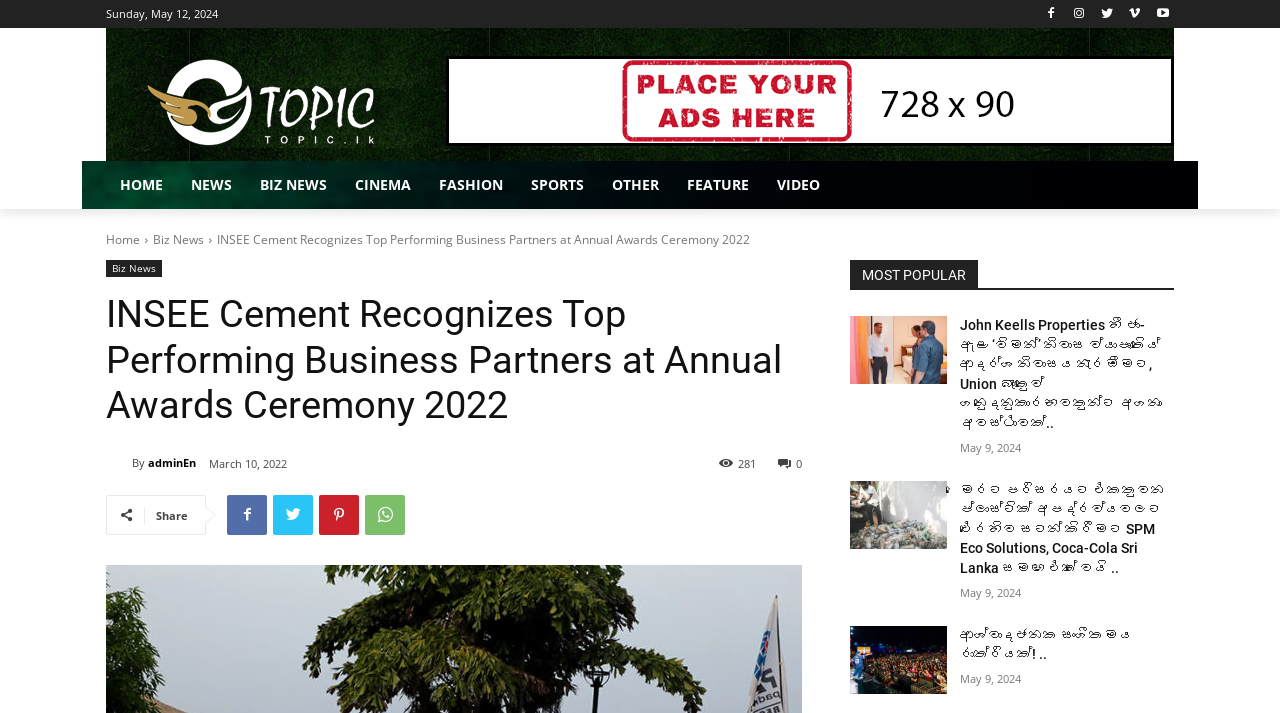Find the bounding box coordinates for the HTML element described in this sentence: "Home". Provide the coordinates as four float numbers between 0 and 1, in the format [left, top, right, bottom].

[0.083, 0.226, 0.138, 0.293]